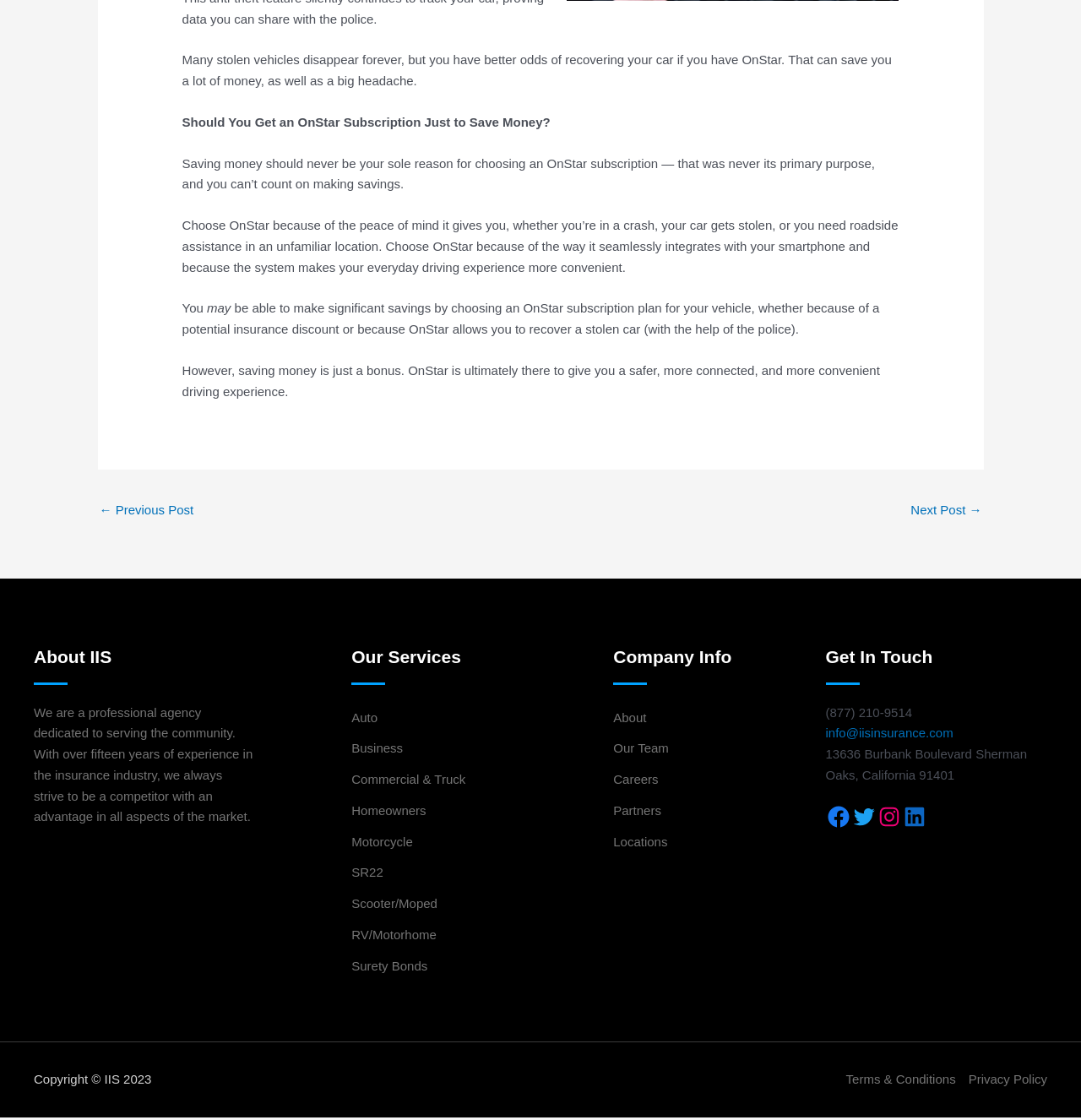Extract the bounding box coordinates for the UI element described by the text: "← Previous Post". The coordinates should be in the form of [left, top, right, bottom] with values between 0 and 1.

[0.092, 0.444, 0.179, 0.47]